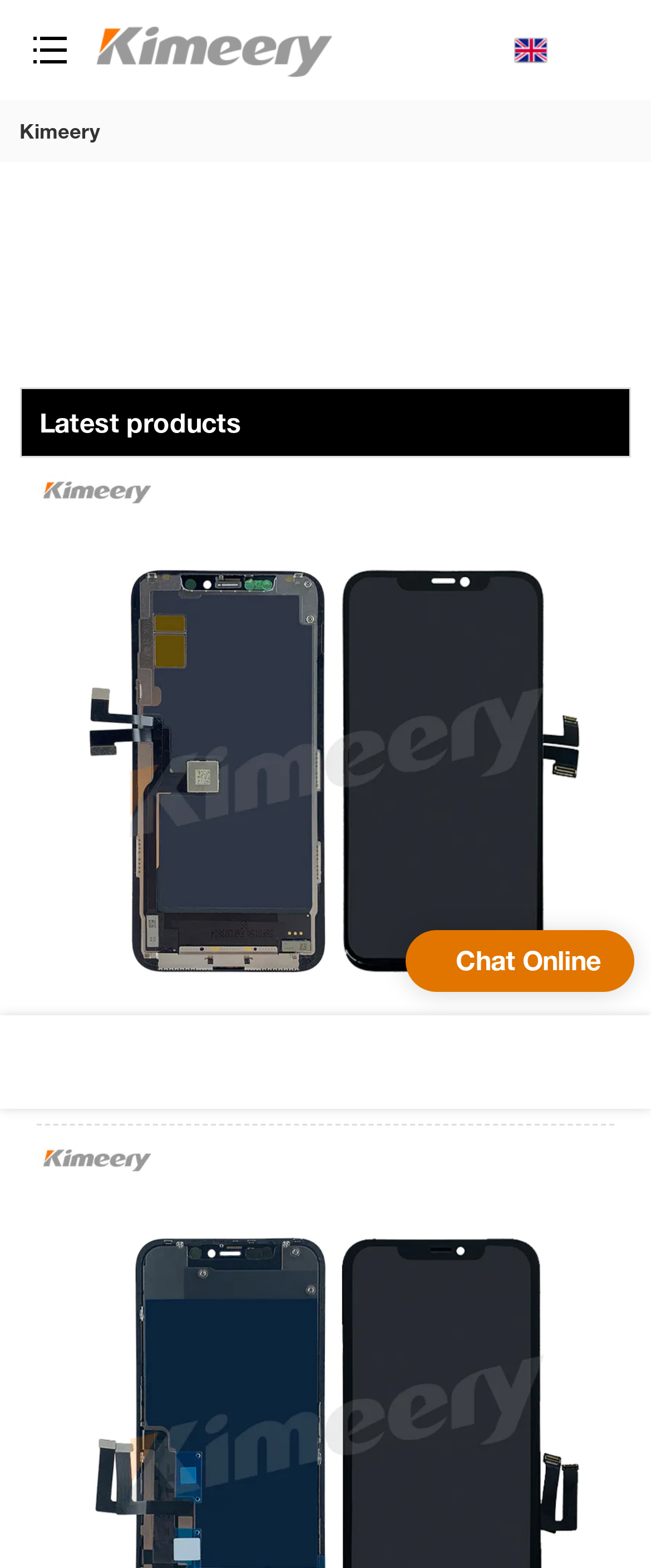How many columns are there in the bottom section?
Please use the visual content to give a single word or phrase answer.

3